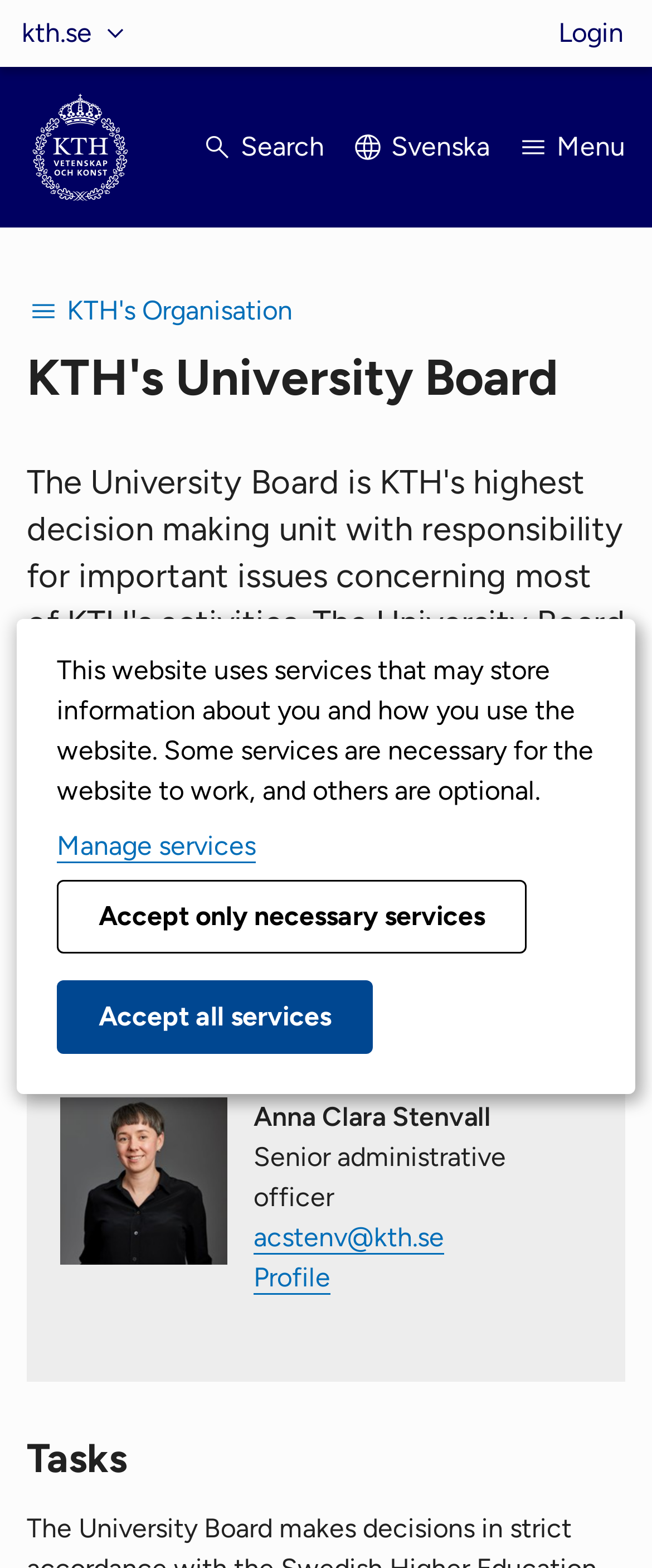What is the name of the senior administrative officer?
Using the screenshot, give a one-word or short phrase answer.

Anna Clara Stenvall